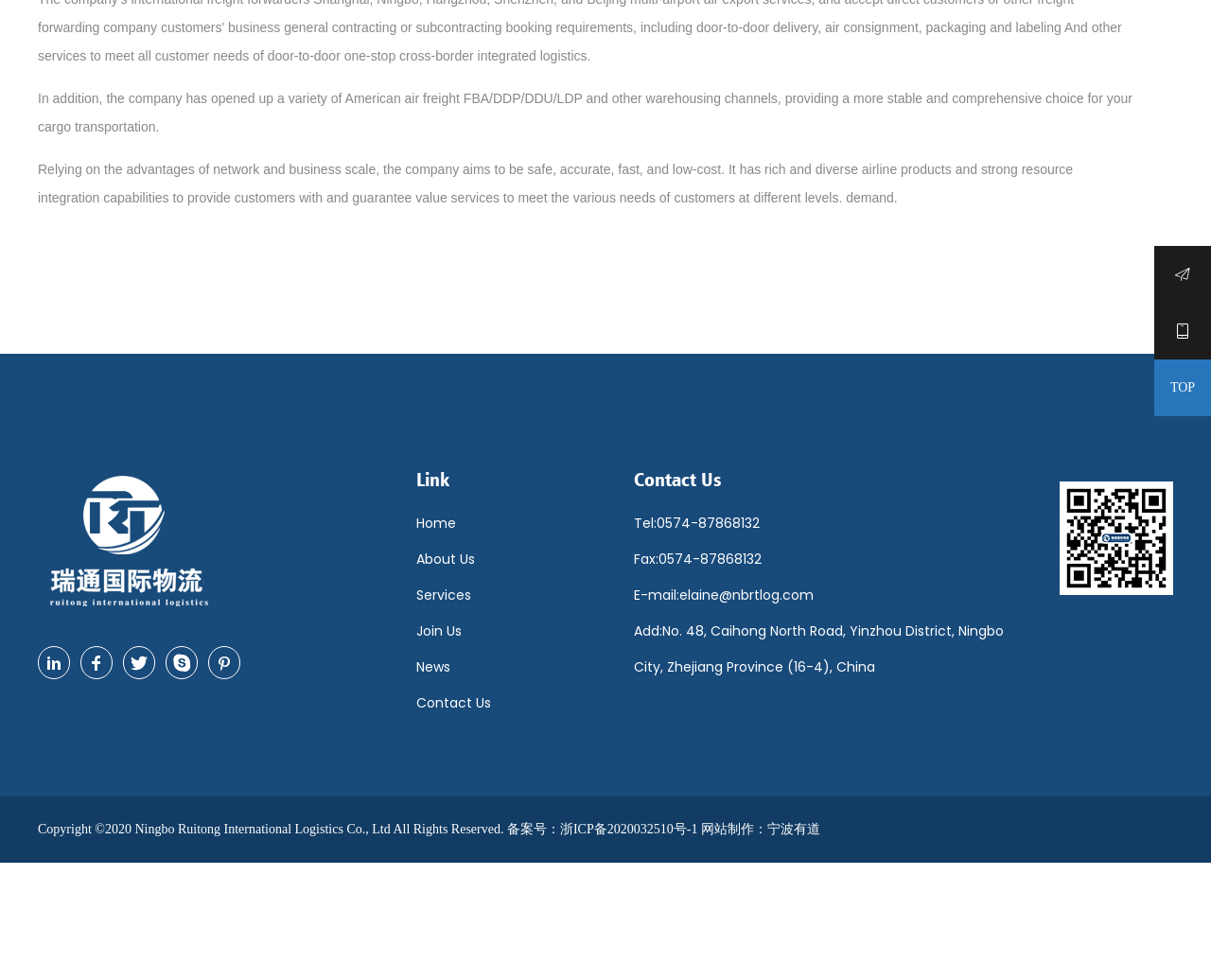Find the bounding box coordinates for the UI element whose description is: "elaine@nbrtlog.com". The coordinates should be four float numbers between 0 and 1, in the format [left, top, right, bottom].

[0.561, 0.649, 0.672, 0.669]